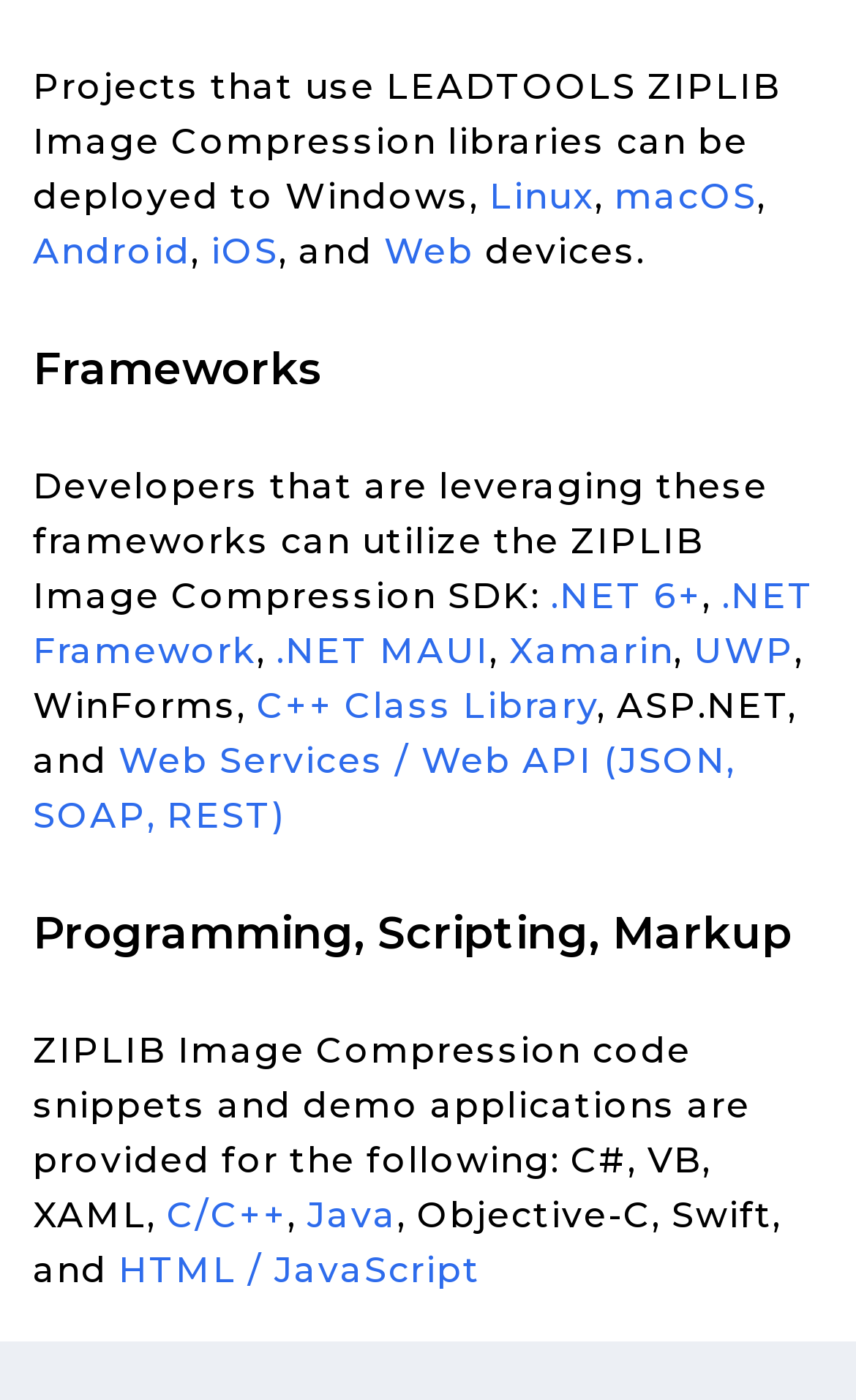Please locate the bounding box coordinates of the element that should be clicked to complete the given instruction: "Visit the .NET 6+ page".

[0.644, 0.412, 0.821, 0.441]